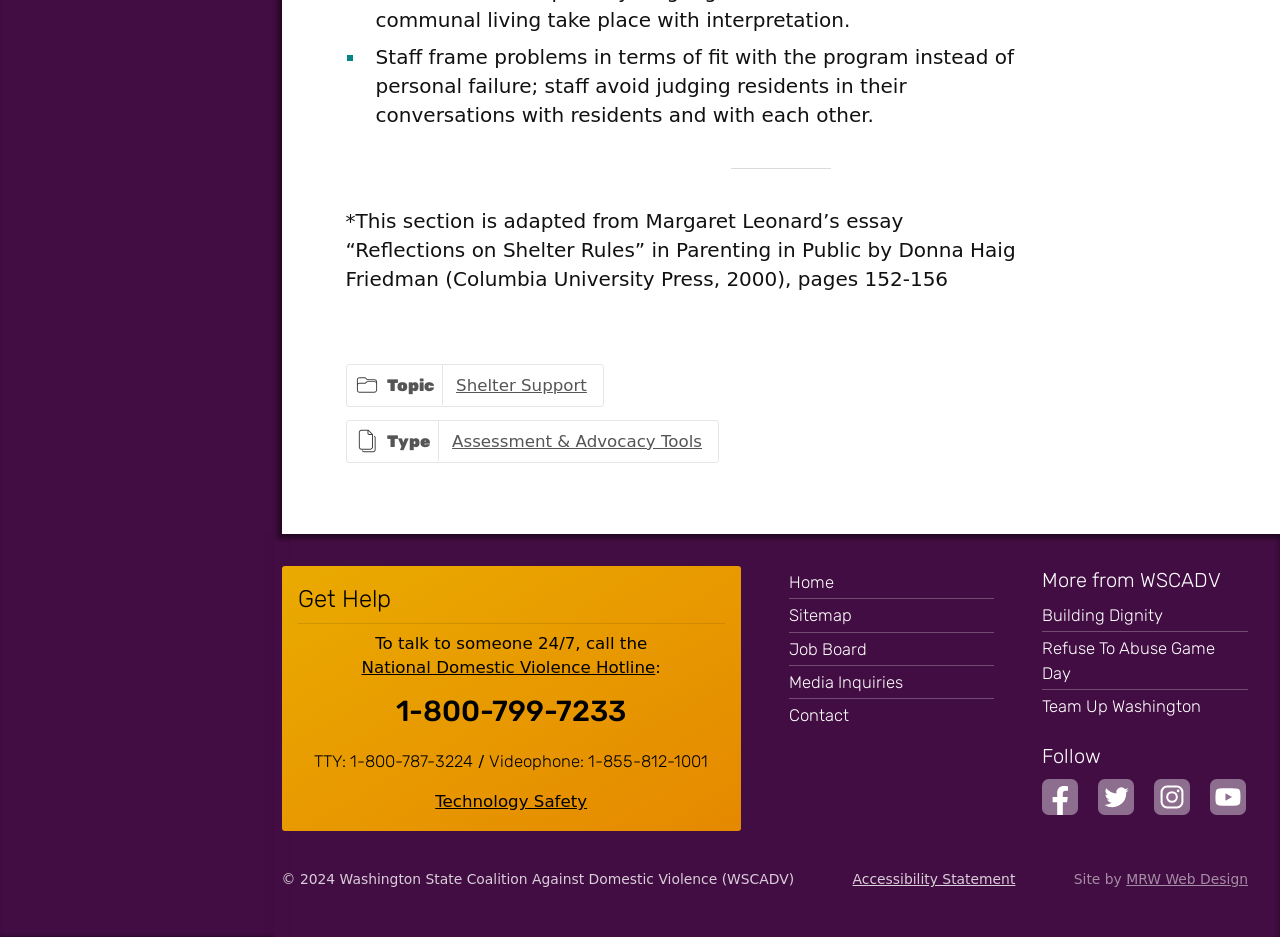Find the bounding box coordinates of the clickable element required to execute the following instruction: "Call the National Domestic Violence Hotline". Provide the coordinates as four float numbers between 0 and 1, i.e., [left, top, right, bottom].

[0.282, 0.7, 0.512, 0.726]